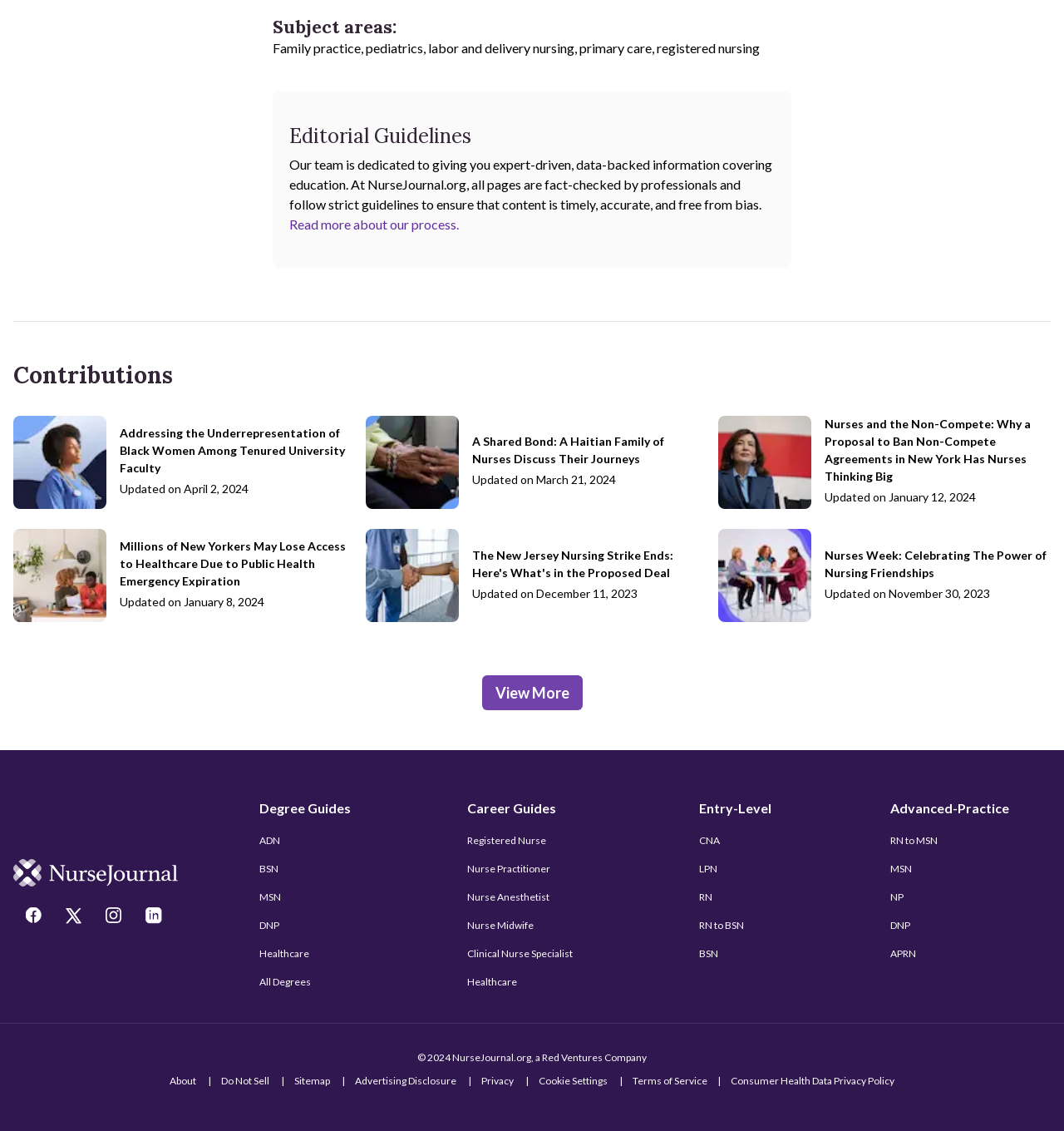What is the purpose of the 'View More' button?
Kindly answer the question with as much detail as you can.

The 'View More' button is located at the bottom of the 'Contributions' section, which suggests that it is used to view more contributions. The button is likely to load more content or take the user to a new page with more contributions.